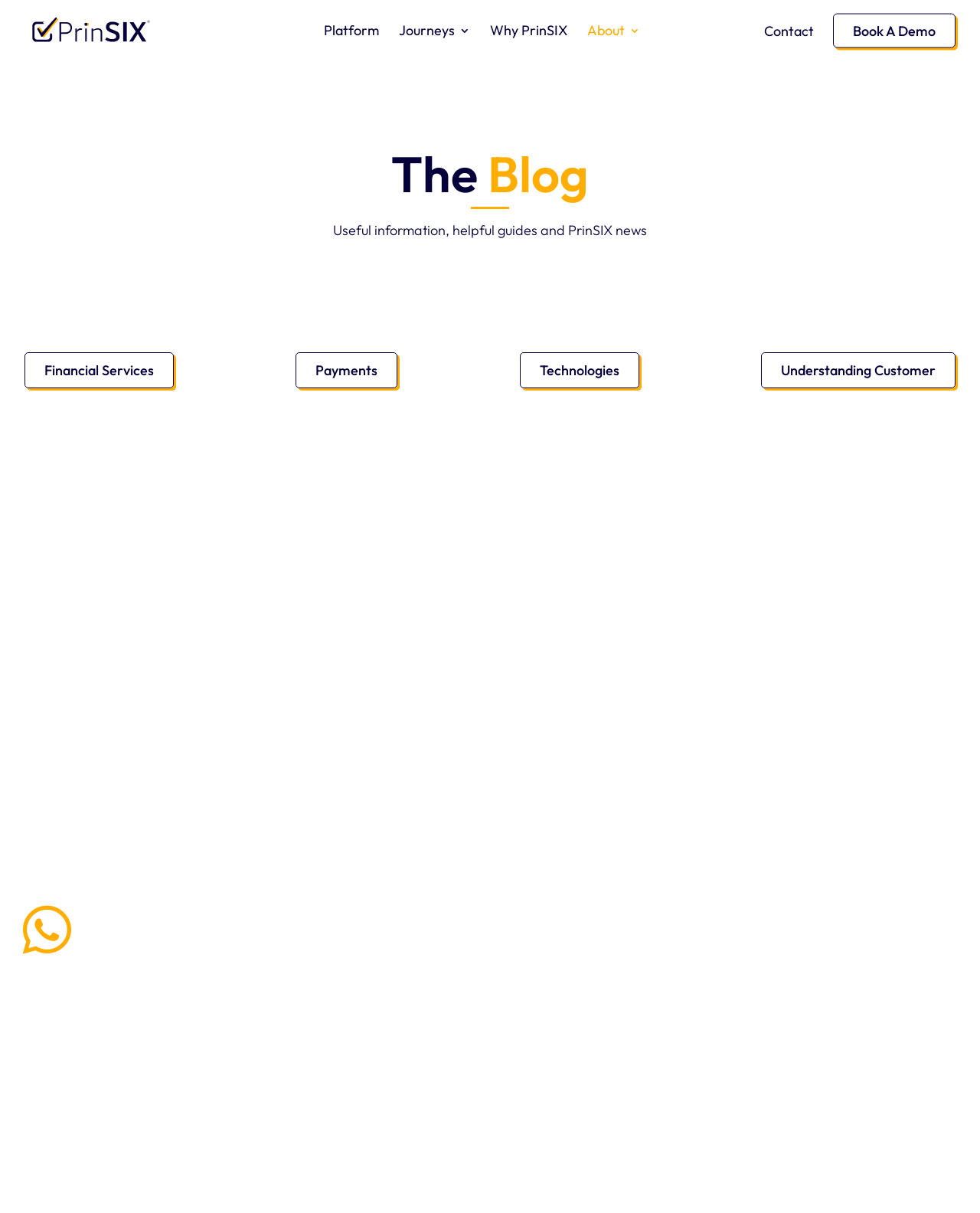Indicate the bounding box coordinates of the element that needs to be clicked to satisfy the following instruction: "Read the blog post 'Is Email the Best Way to Transfer Information?'". The coordinates should be four float numbers between 0 and 1, i.e., [left, top, right, bottom].

[0.025, 0.352, 0.975, 0.509]